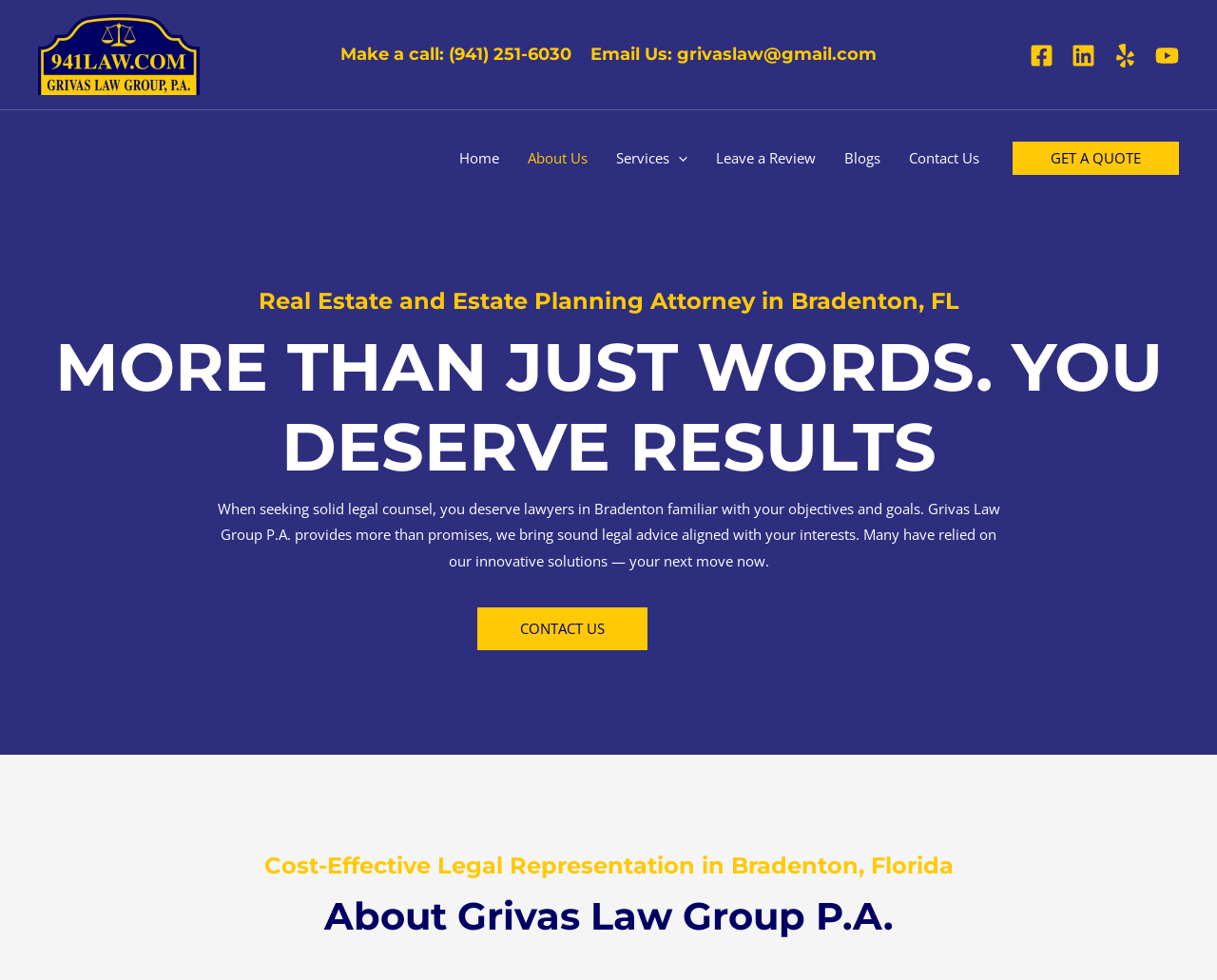What is the main area of expertise of the law group?
Please answer the question with a detailed and comprehensive explanation.

I found the main area of expertise by looking at the heading 'Real Estate and Estate Planning Attorney in Bradenton, FL' which is located in the middle of the webpage, and it is also mentioned in the meta description.